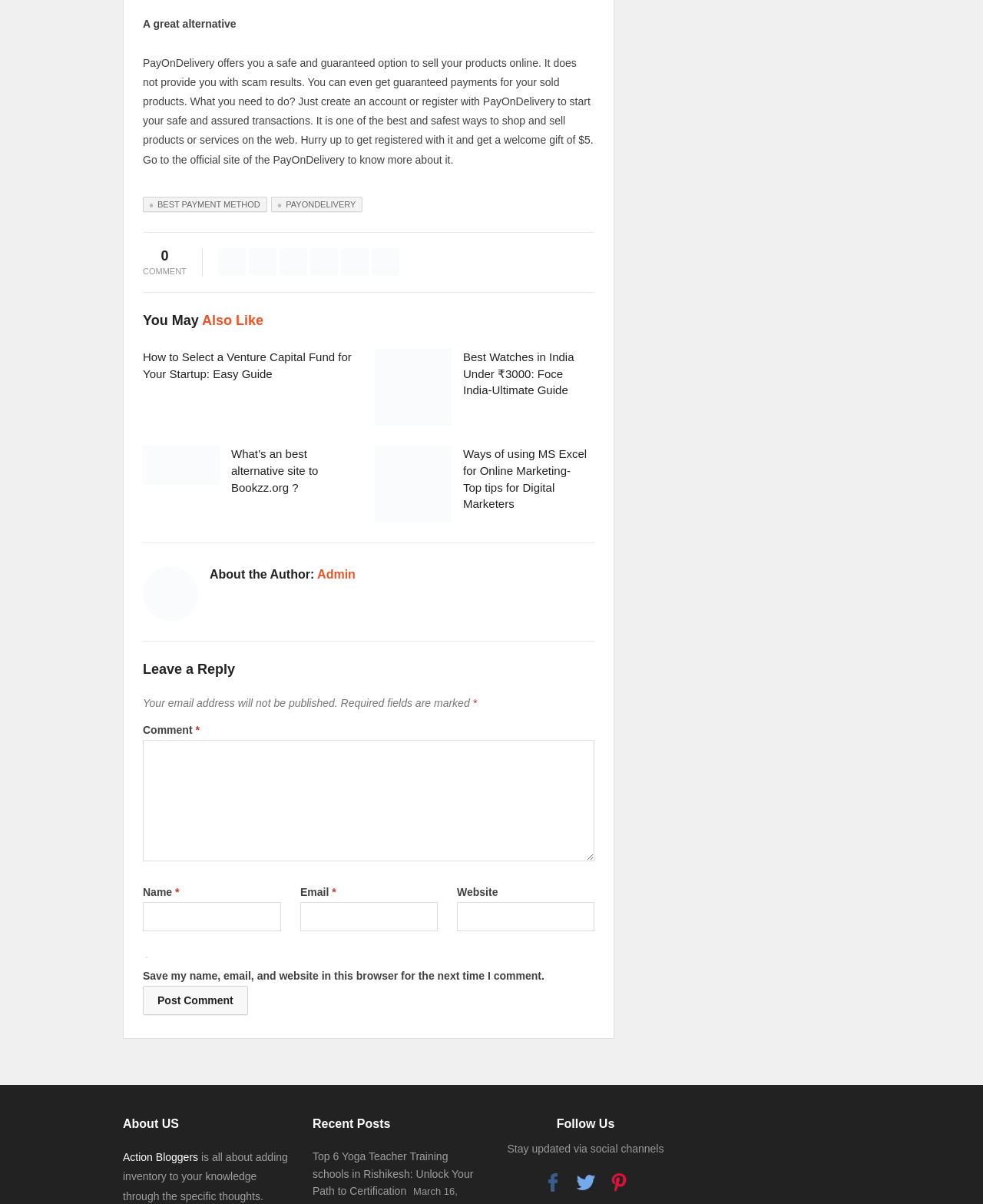Specify the bounding box coordinates of the element's area that should be clicked to execute the given instruction: "Click the 'Share this page' button". The coordinates should be four float numbers between 0 and 1, i.e., [left, top, right, bottom].

None